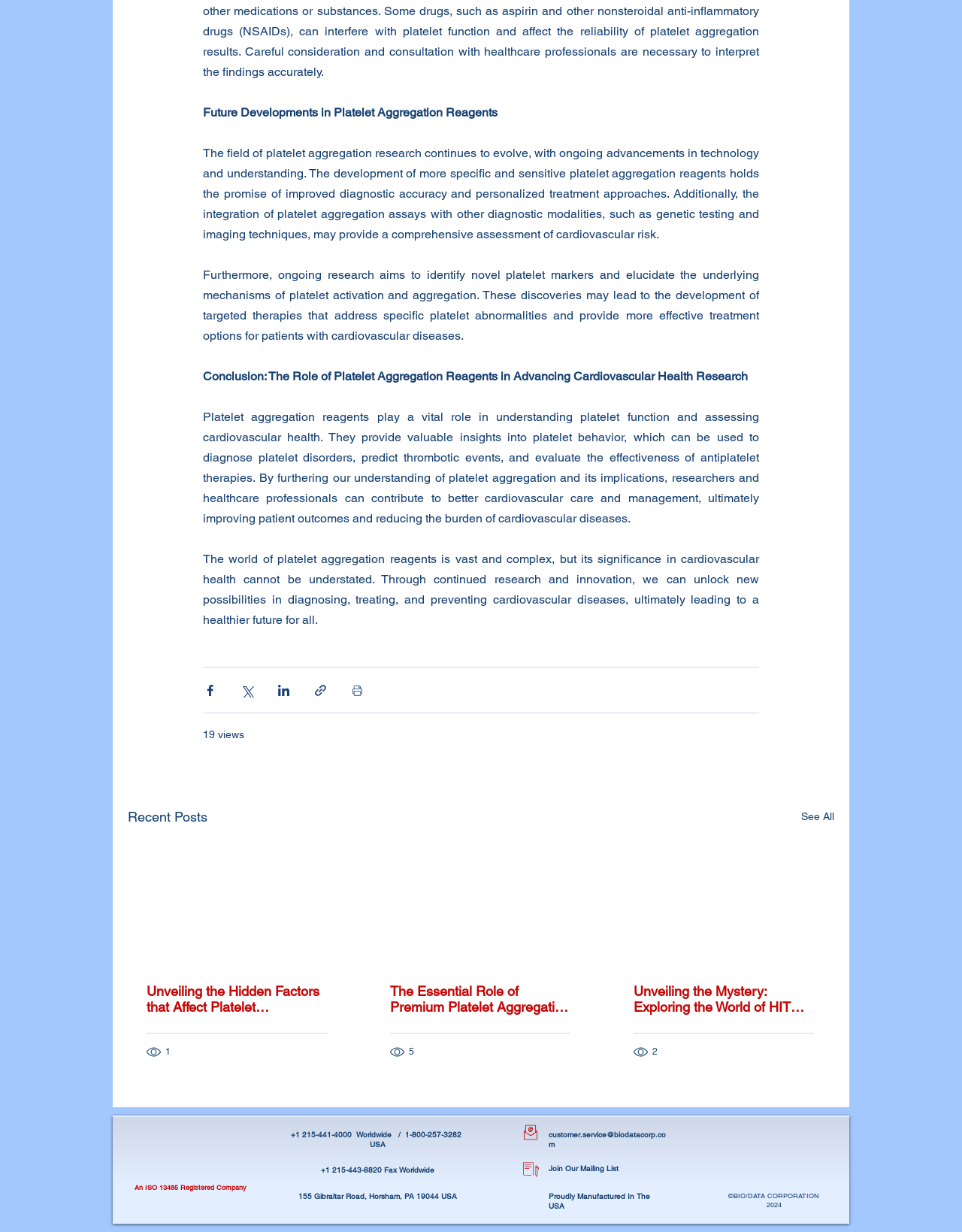Use the details in the image to answer the question thoroughly: 
What is the company's phone number in the USA?

The webpage provides contact information for Bio/Data Corporation, including a phone number for the USA, which is 1-800-257-3282.